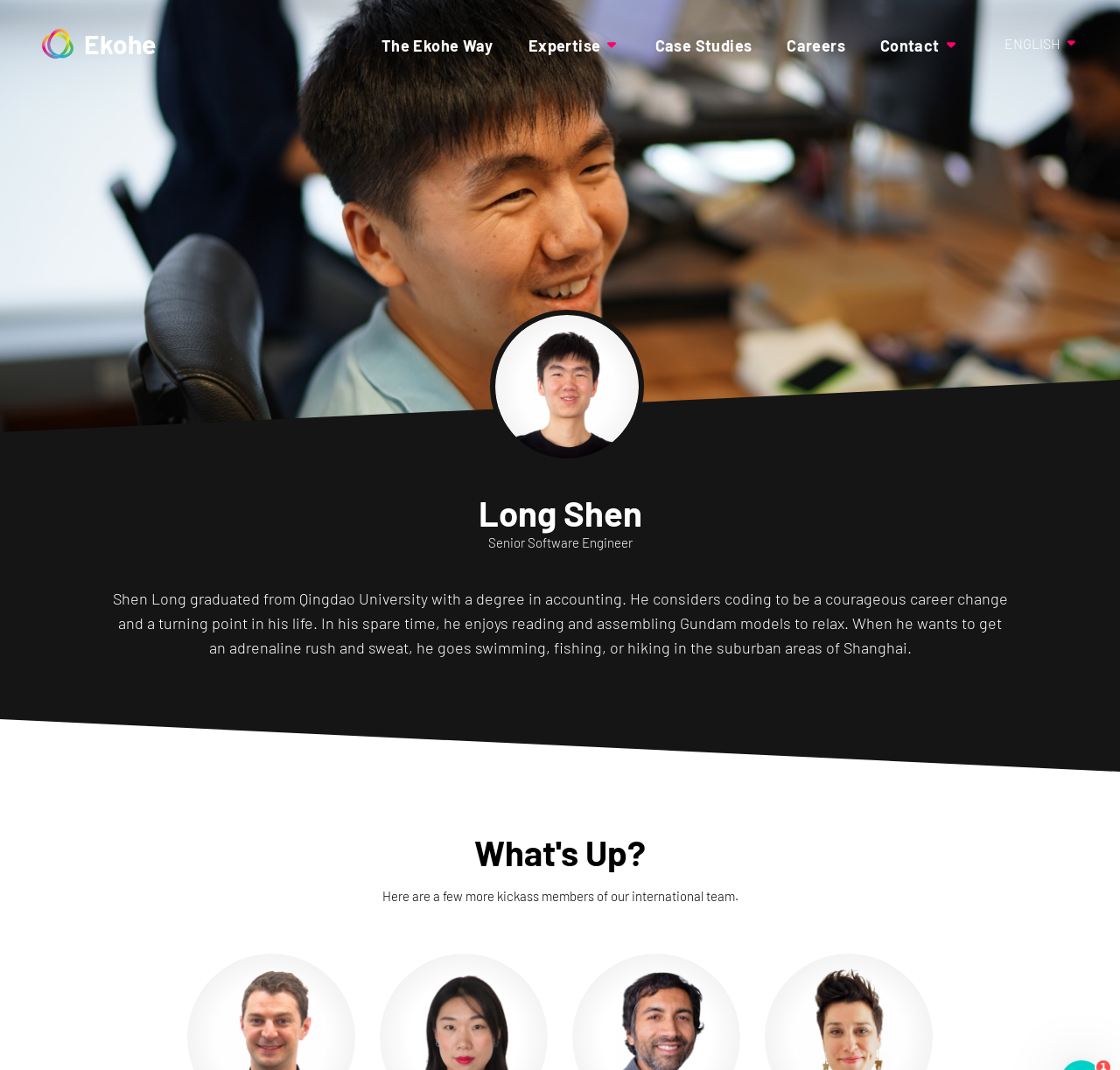Using the provided element description, identify the bounding box coordinates as (top-left x, top-left y, bottom-right x, bottom-right y). Ensure all values are between 0 and 1. Description: Case Studies

[0.585, 0.031, 0.671, 0.057]